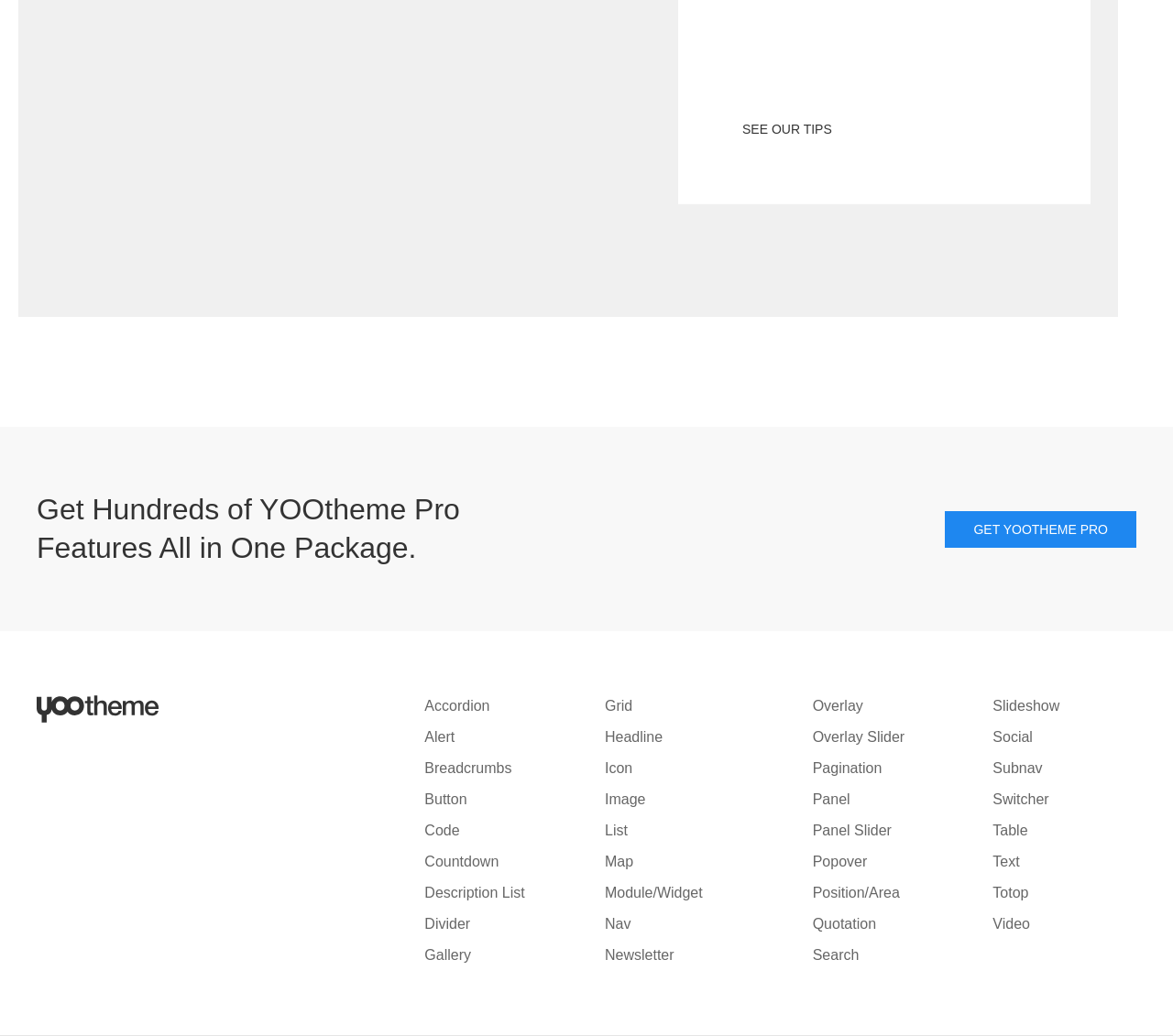Answer the question in one word or a short phrase:
What is the call-to-action button on the webpage?

GET YOOTHEME PRO